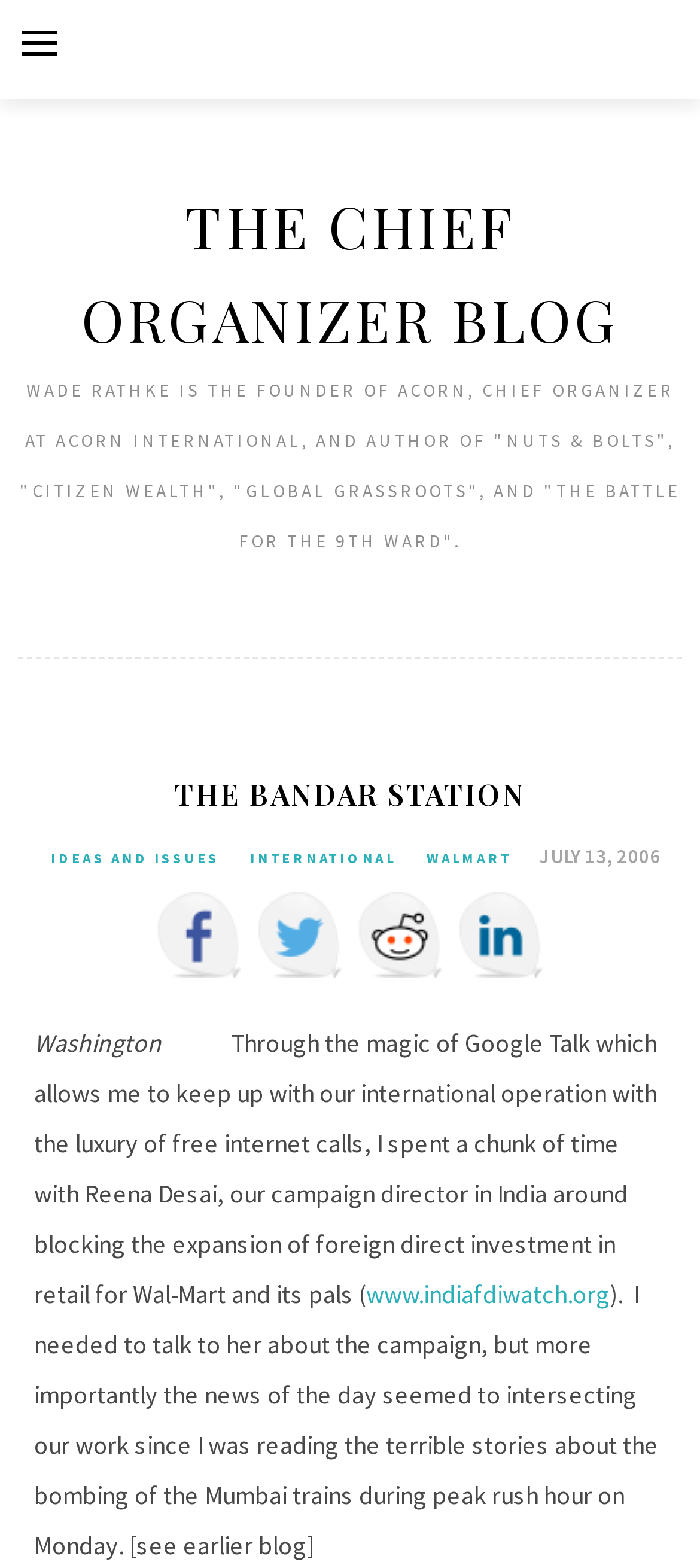What is Wade Rathke's role at ACORN?
Using the visual information, respond with a single word or phrase.

Chief Organizer